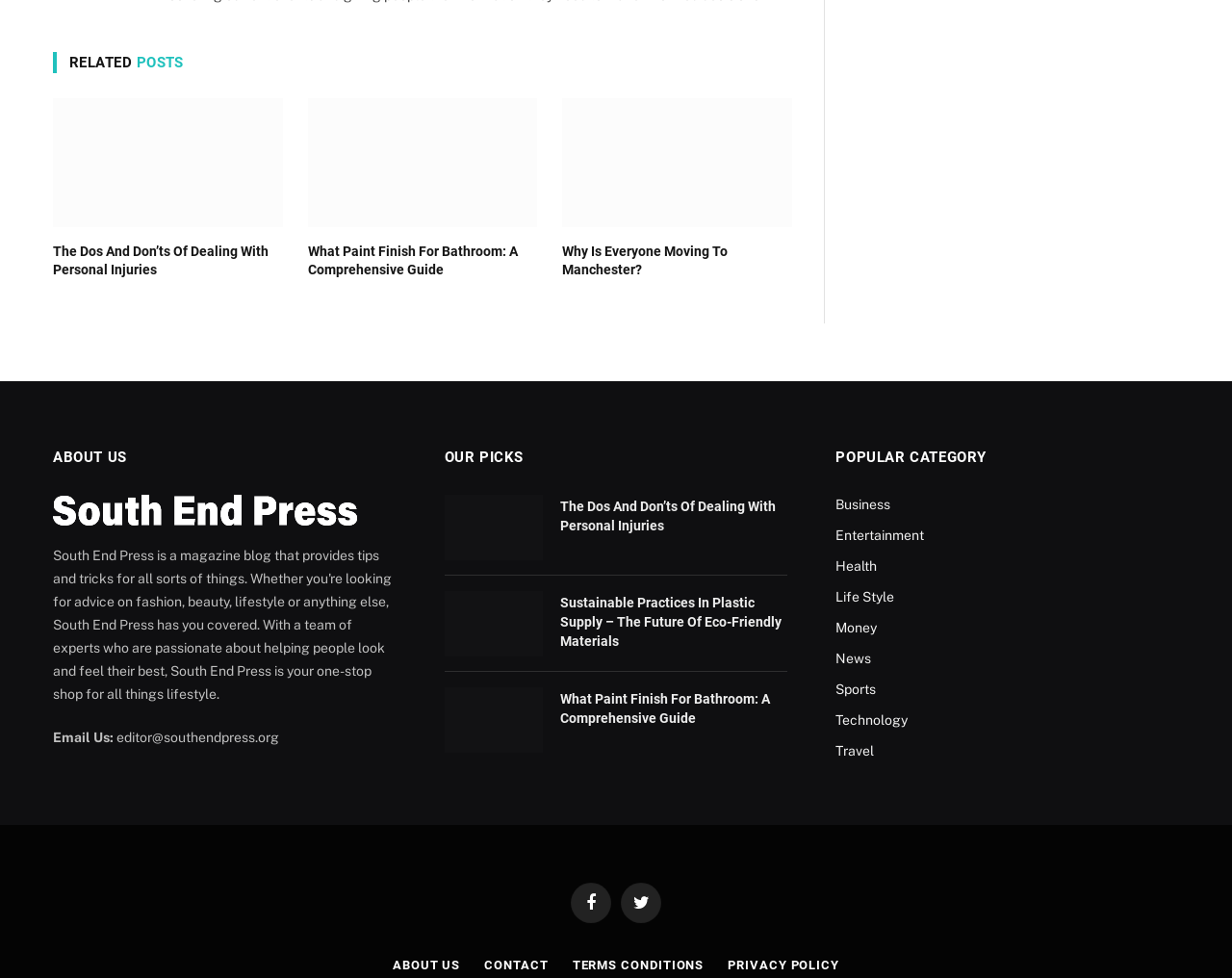Please identify the bounding box coordinates of the clickable area that will fulfill the following instruction: "Explore the business category". The coordinates should be in the format of four float numbers between 0 and 1, i.e., [left, top, right, bottom].

[0.678, 0.506, 0.723, 0.527]